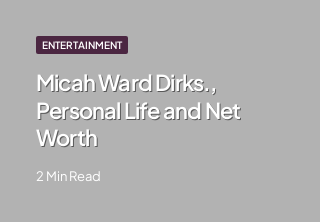Describe all the aspects of the image extensively.

This image features an article highlight from an entertainment piece titled "Micah Ward Dirks., Personal Life and Net Worth." The design emphasizes the subject's name in a bold font, which stands out against a soft gray background. Above the title, there is a prominent label reading "ENTERTAINMENT," indicating the category of the content. Below the title, the text states "2 Min Read," suggesting that the article is a quick read, making it appealing for those interested in brief yet informative content about Micah Ward Dirks. This layout effectively draws attention and encourages readership among audiences looking for insights into the personal life and financial status of the featured individual.